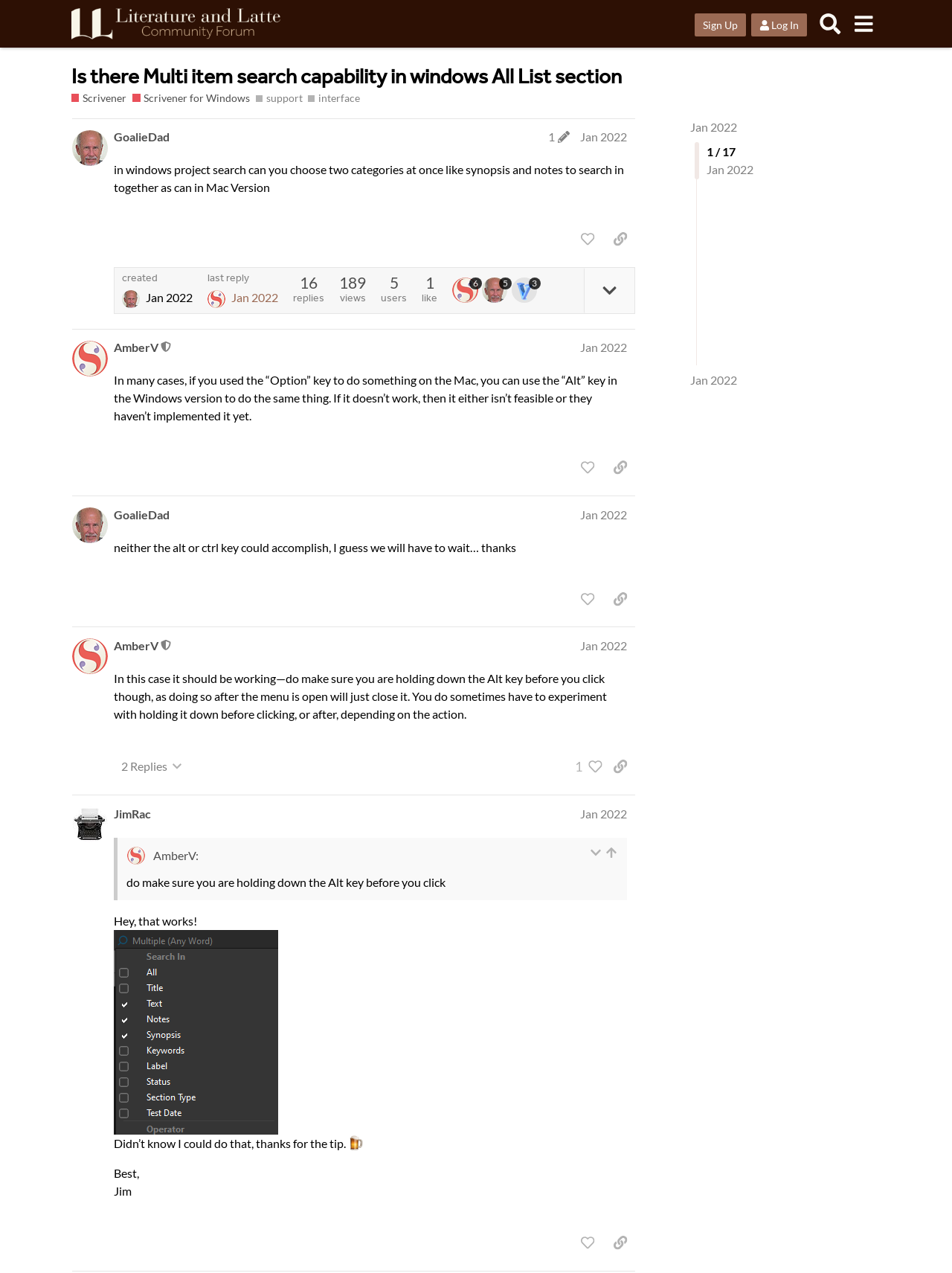Explain the webpage's design and content in an elaborate manner.

This webpage appears to be a forum discussion page from Literature & Latte Forums, specifically from the Scrivener for Windows section. At the top, there is a header with a link to the Literature & Latte Forums, accompanied by a logo image. To the right of the header, there are three buttons: "Sign Up", "Log In", and "Search", each with an associated image.

Below the header, there is a heading that reads "Is there Multi item search capability in windows All List section" with a link to the same title. This is followed by a series of links to related topics, including "Scrivener" and "Scrivener for Windows", each with a brief description.

On the left side of the page, there is a list of tags, including "support" and "interface". To the right of the tags, there is a link to "Jan 2022" with a timestamp.

The main content of the page consists of four posts, each with a heading that includes the username of the poster, such as "GoalieDad" or "AmberV", who is a moderator. Each post has a timestamp and a brief description of the post. The posts are numbered, with the first post having a description that matches the meta description provided.

Each post has a series of buttons and links, including "like this post", "copy a link to this post to clipboard", and "reply". There are also images and generic text elements throughout the posts.

At the bottom of each post, there are statistics, such as the number of replies, views, and users, as well as a link to the last reply with a timestamp.